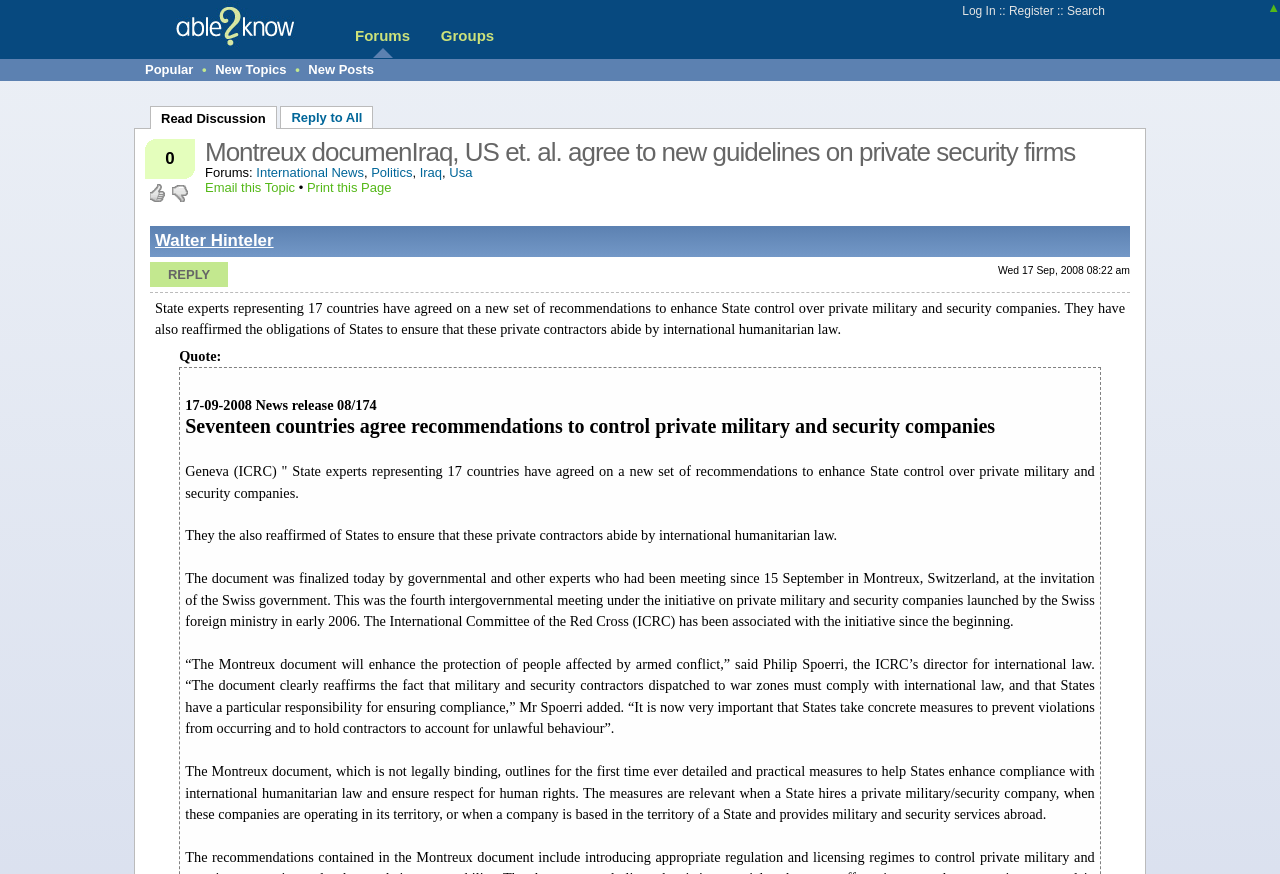Identify the bounding box coordinates of the area you need to click to perform the following instruction: "Search for topics".

[0.834, 0.005, 0.863, 0.021]